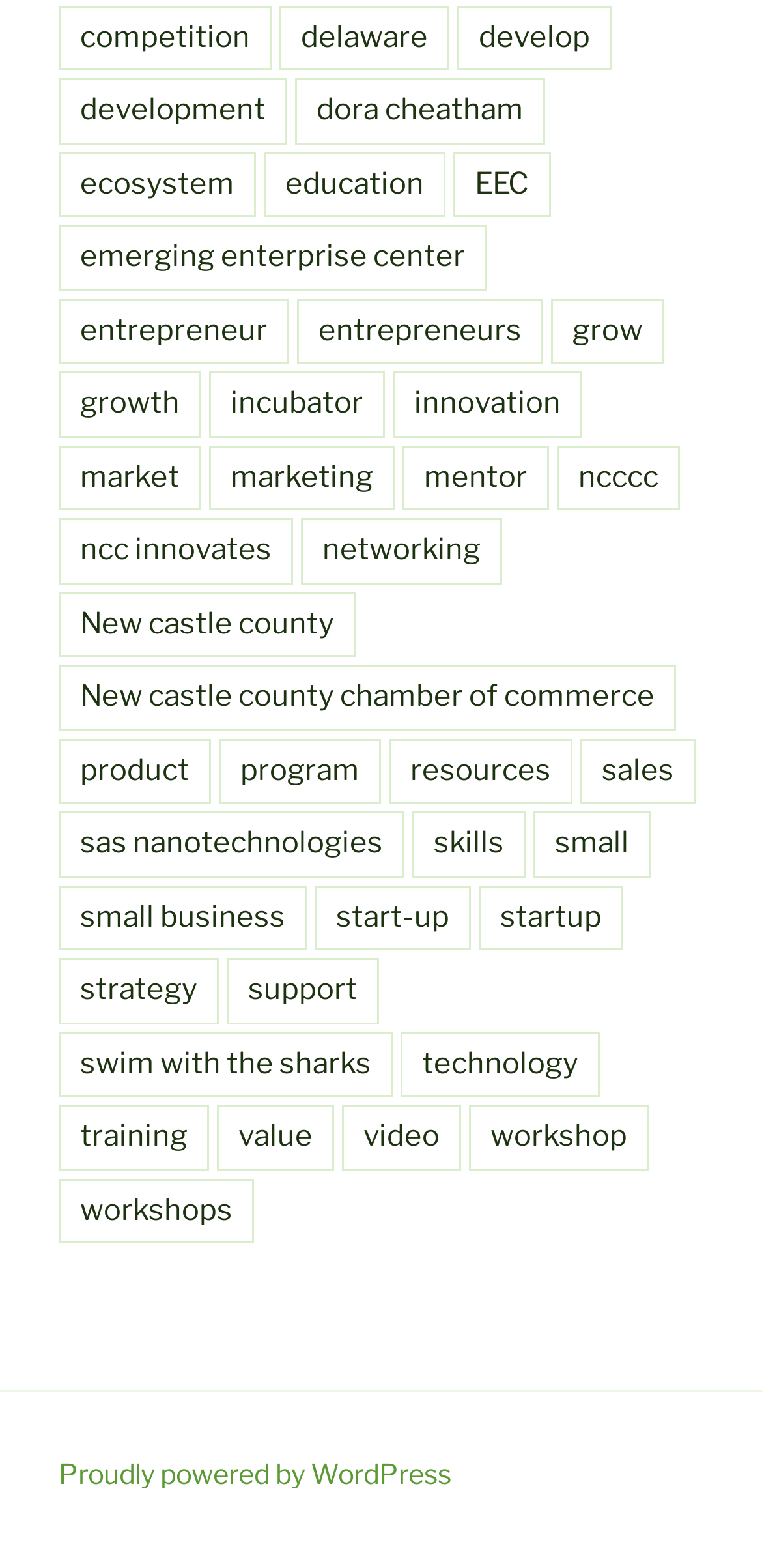Using the information in the image, give a detailed answer to the following question: What is the location mentioned on the webpage?

The webpage mentions 'New Castle County' and 'Delaware' as locations, suggesting that the webpage is related to a specific geographic region. The presence of 'New Castle County Chamber of Commerce' also supports this conclusion.